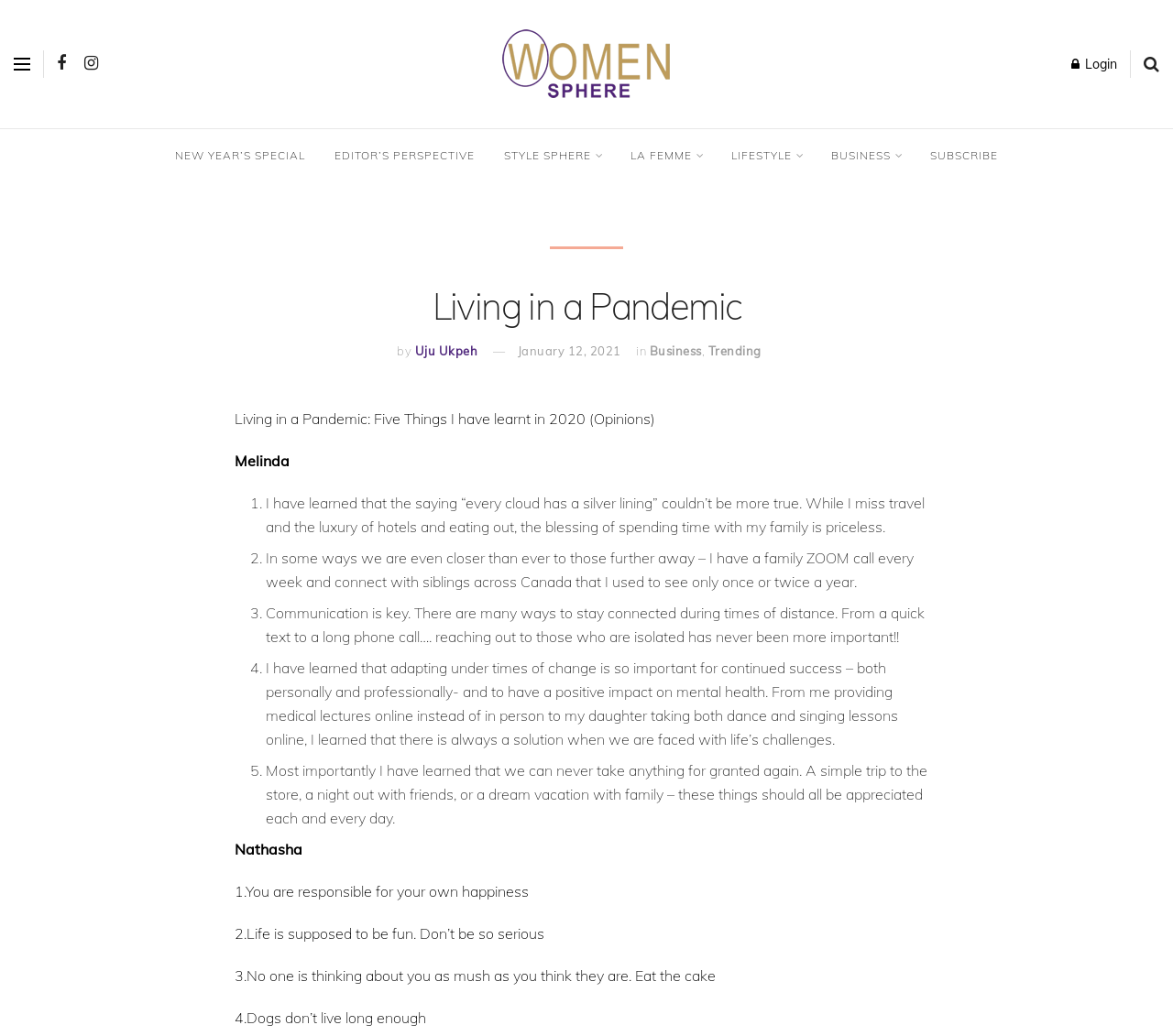Determine the bounding box coordinates of the clickable region to follow the instruction: "View the 'STYLE SPHERE' section".

[0.417, 0.125, 0.525, 0.176]